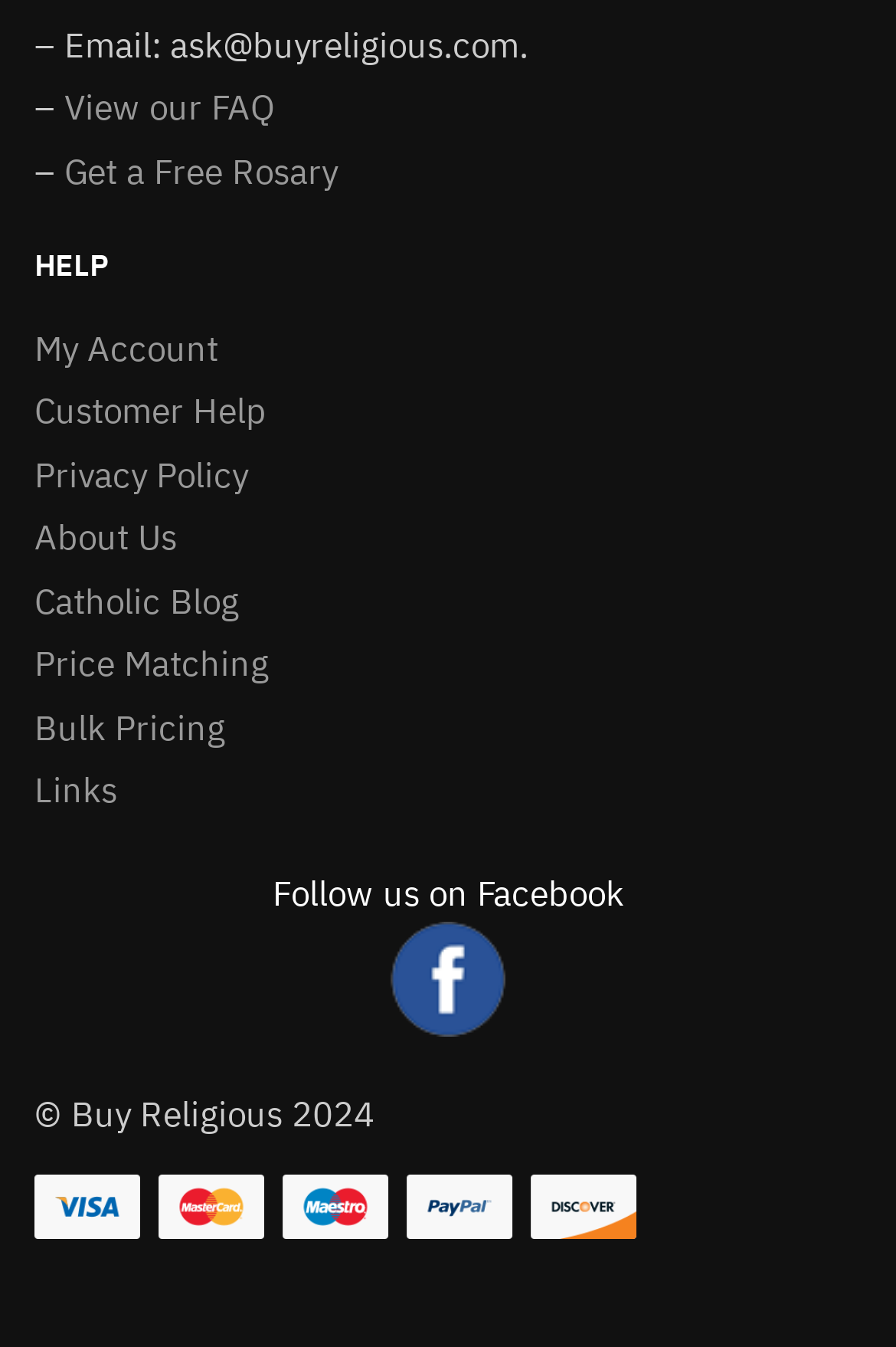Please determine the bounding box coordinates of the area that needs to be clicked to complete this task: 'View our FAQ'. The coordinates must be four float numbers between 0 and 1, formatted as [left, top, right, bottom].

[0.072, 0.064, 0.308, 0.096]